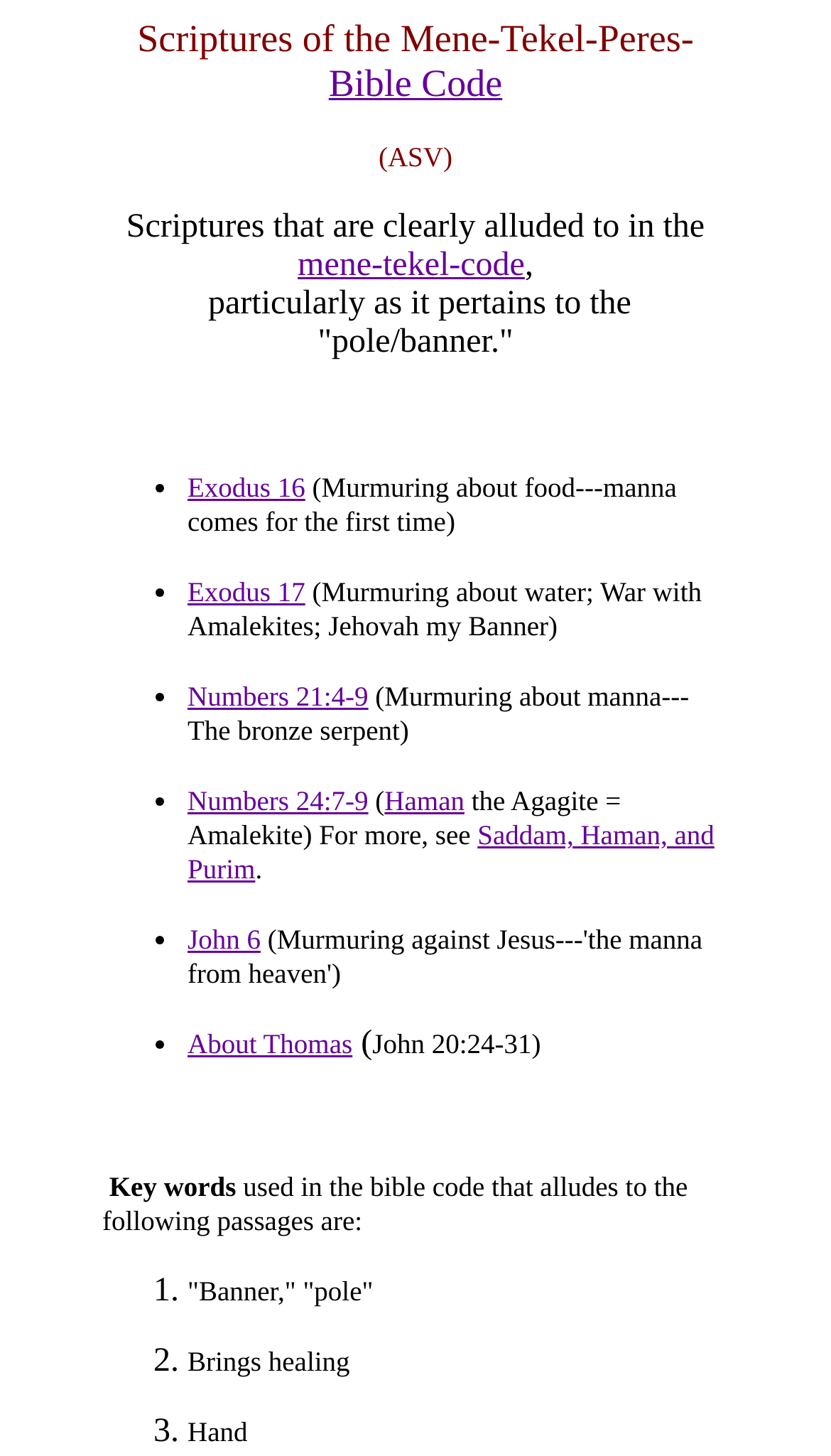Please find the bounding box coordinates of the section that needs to be clicked to achieve this instruction: "Learn about 'Thomas' in the bible code".

[0.226, 0.706, 0.424, 0.728]